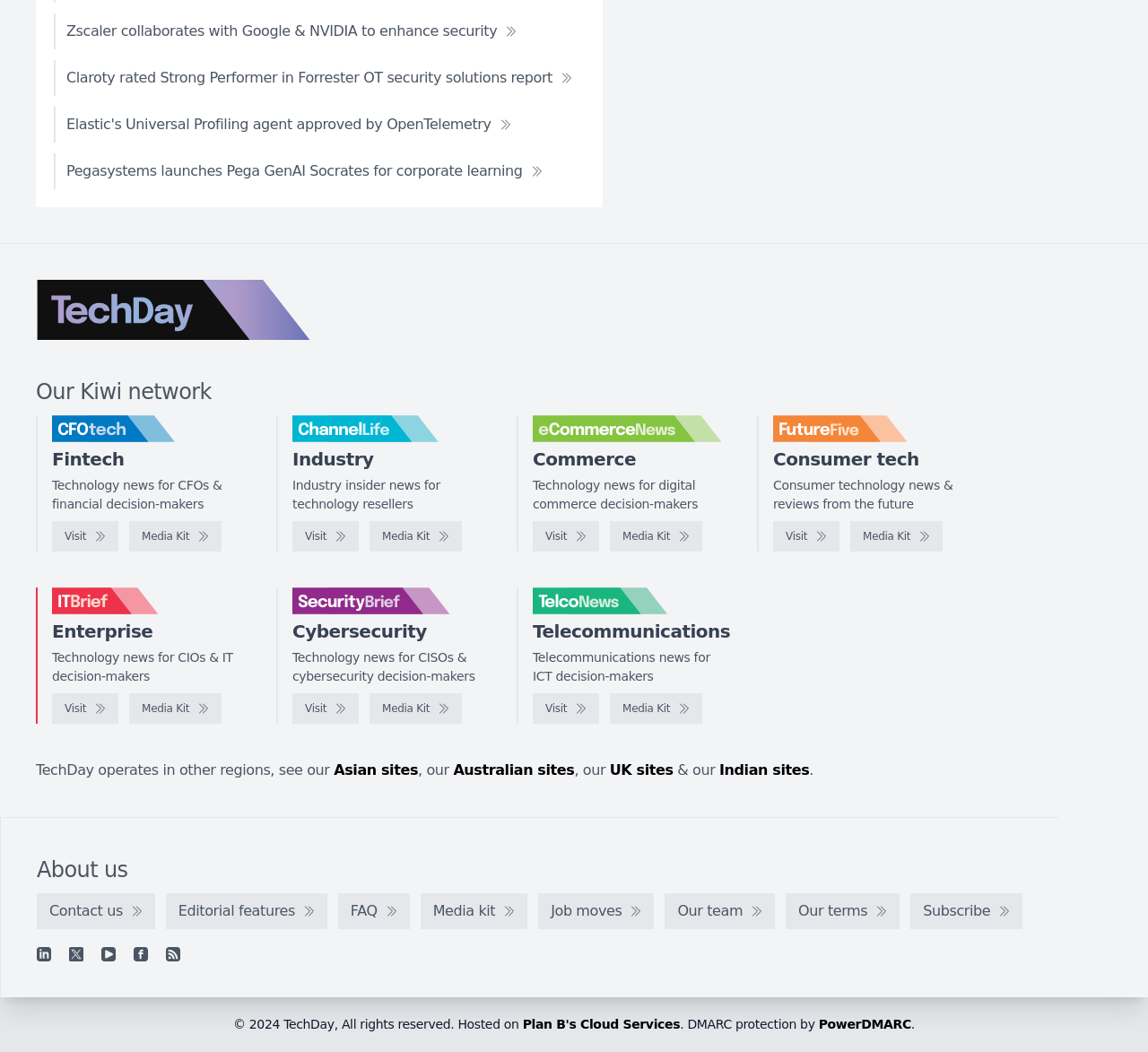Respond with a single word or phrase to the following question:
What is the topic of the news article with the title 'Zscaler collaborates with Google & NVIDIA to enhance security'?

Security